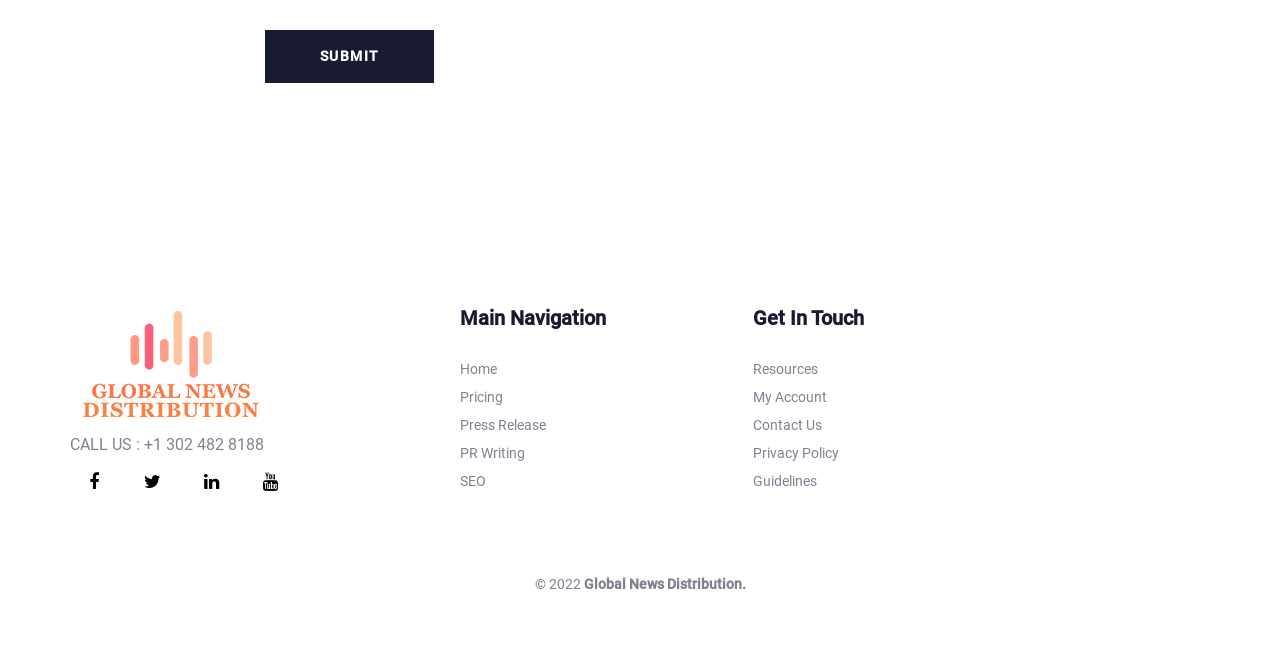Given the description: "Press Release", determine the bounding box coordinates of the UI element. The coordinates should be formatted as four float numbers between 0 and 1, [left, top, right, bottom].

[0.359, 0.615, 0.564, 0.657]